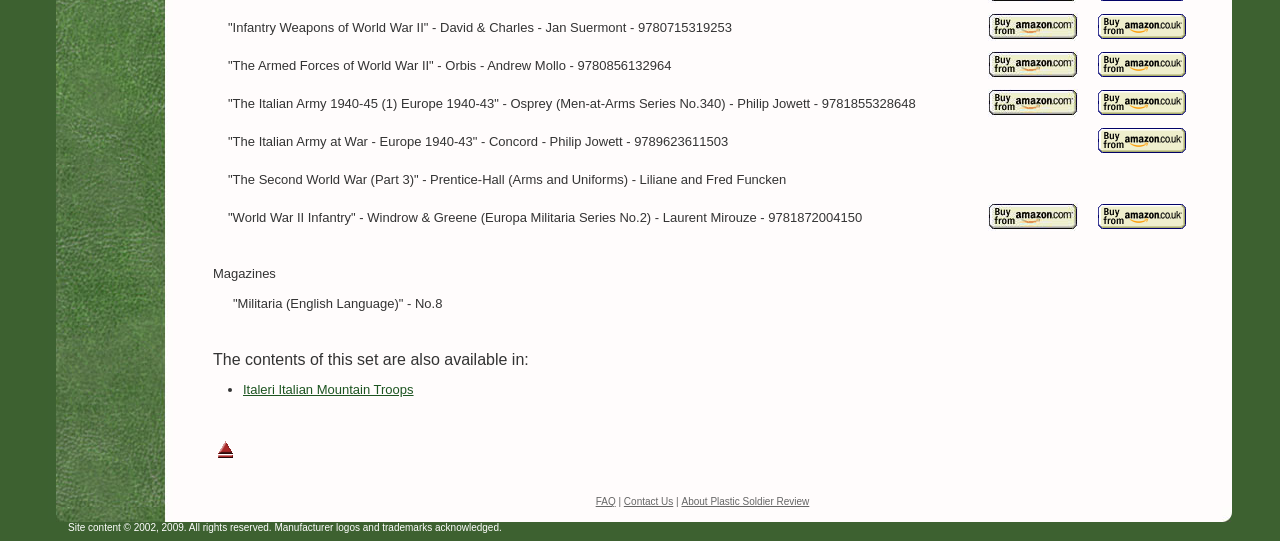Bounding box coordinates are specified in the format (top-left x, top-left y, bottom-right x, bottom-right y). All values are floating point numbers bounded between 0 and 1. Please provide the bounding box coordinate of the region this sentence describes: Contact Us

[0.487, 0.917, 0.526, 0.938]